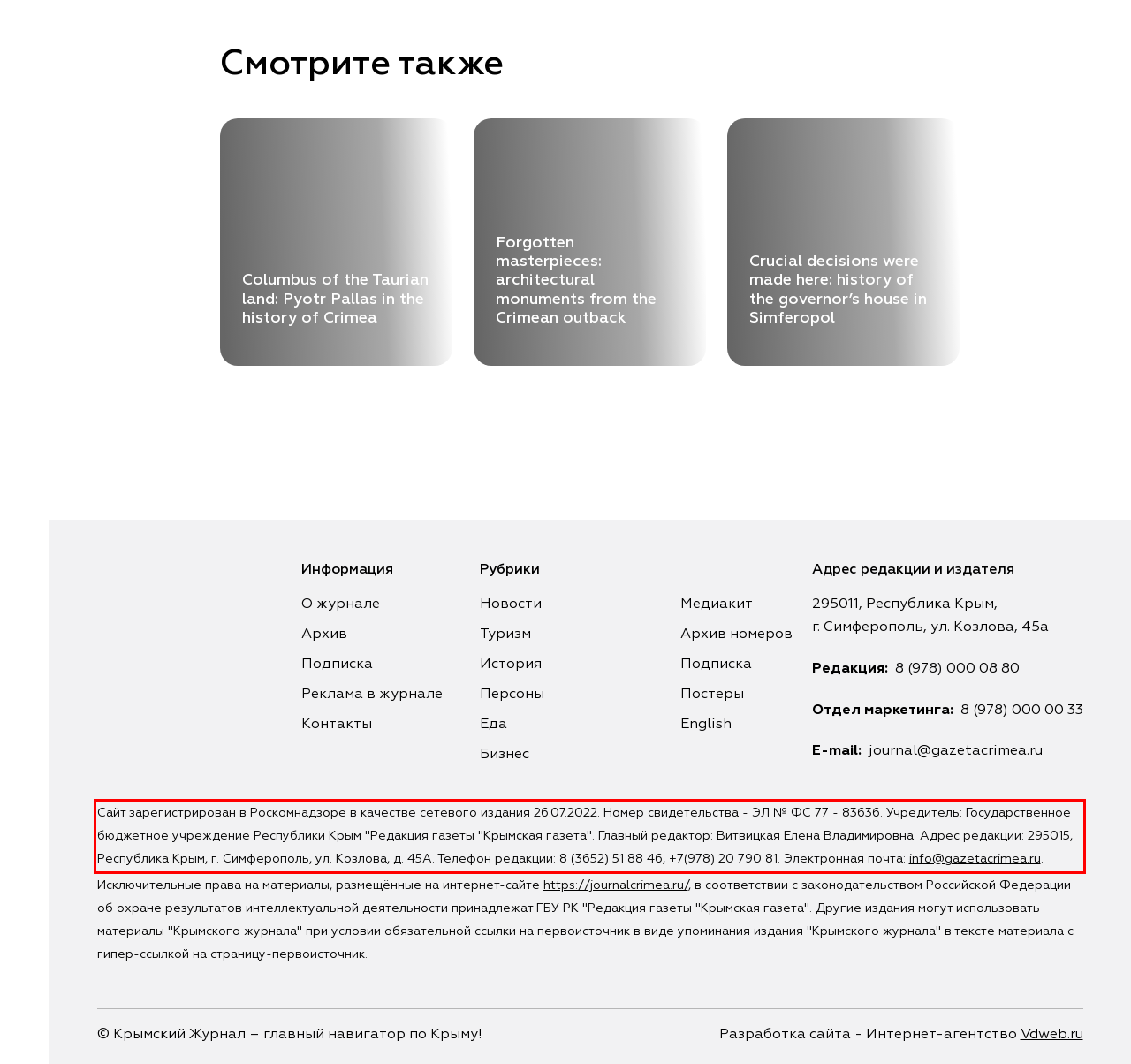From the given screenshot of a webpage, identify the red bounding box and extract the text content within it.

Сайт зарегистрирован в Роскомнадзоре в качестве сетевого издания 26.07.2022. Номер свидетельства - ЭЛ № ФС 77 - 83636. Учредитель: Государственное бюджетное учреждение Республики Крым "Редакция газеты "Крымская газета". Главный редактор: Витвицкая Елена Владимировна. Адрес редакции: 295015, Республика Крым, г. Симферополь, ул. Козлова, д. 45А. Телефон редакции: 8 (3652) 51 88 46, +7(978) 20 790 81. Электронная почта: info@gazetacrimea.ru.